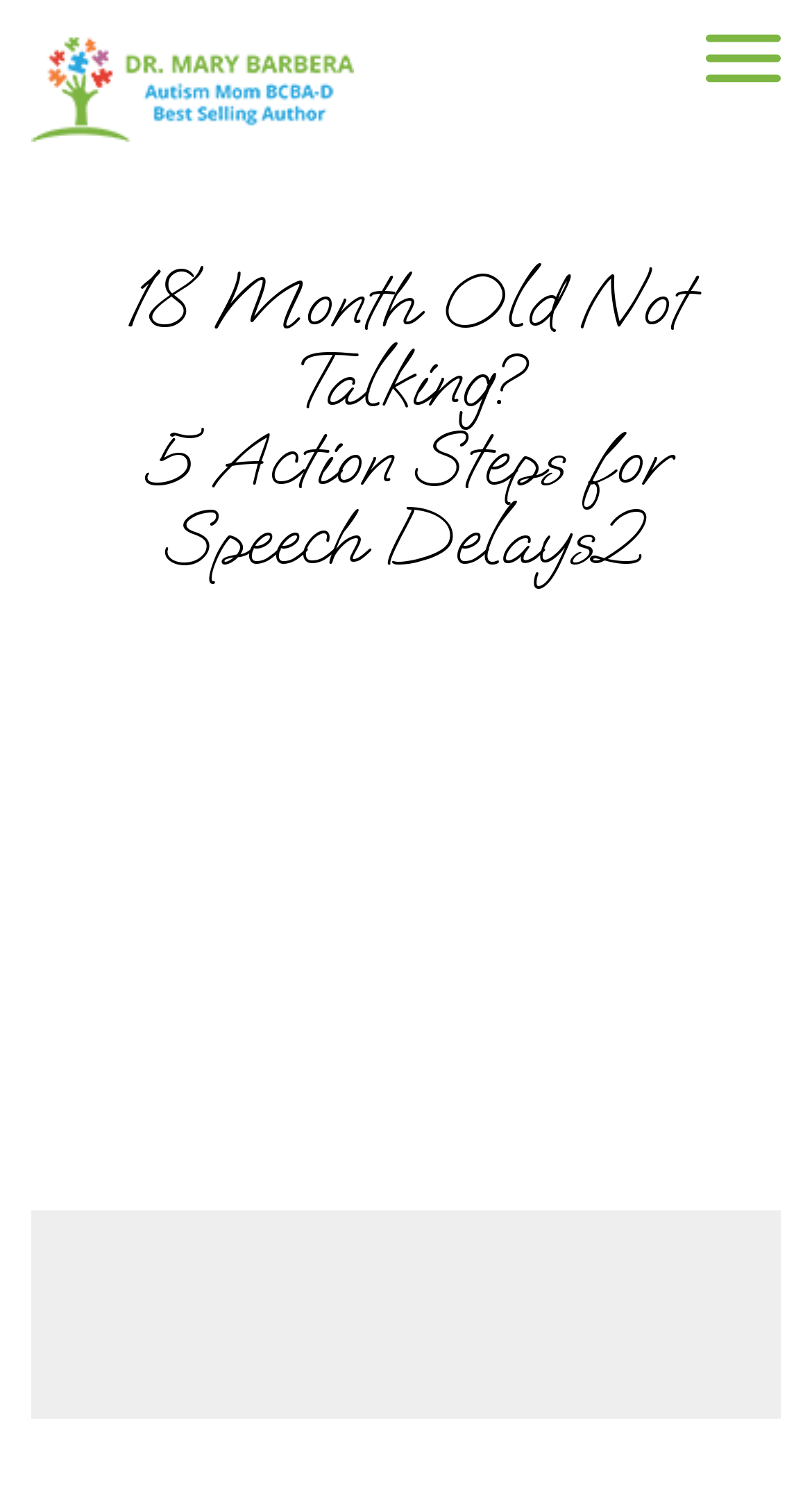Is the image on the right side of the webpage a button?
Using the visual information, reply with a single word or short phrase.

No